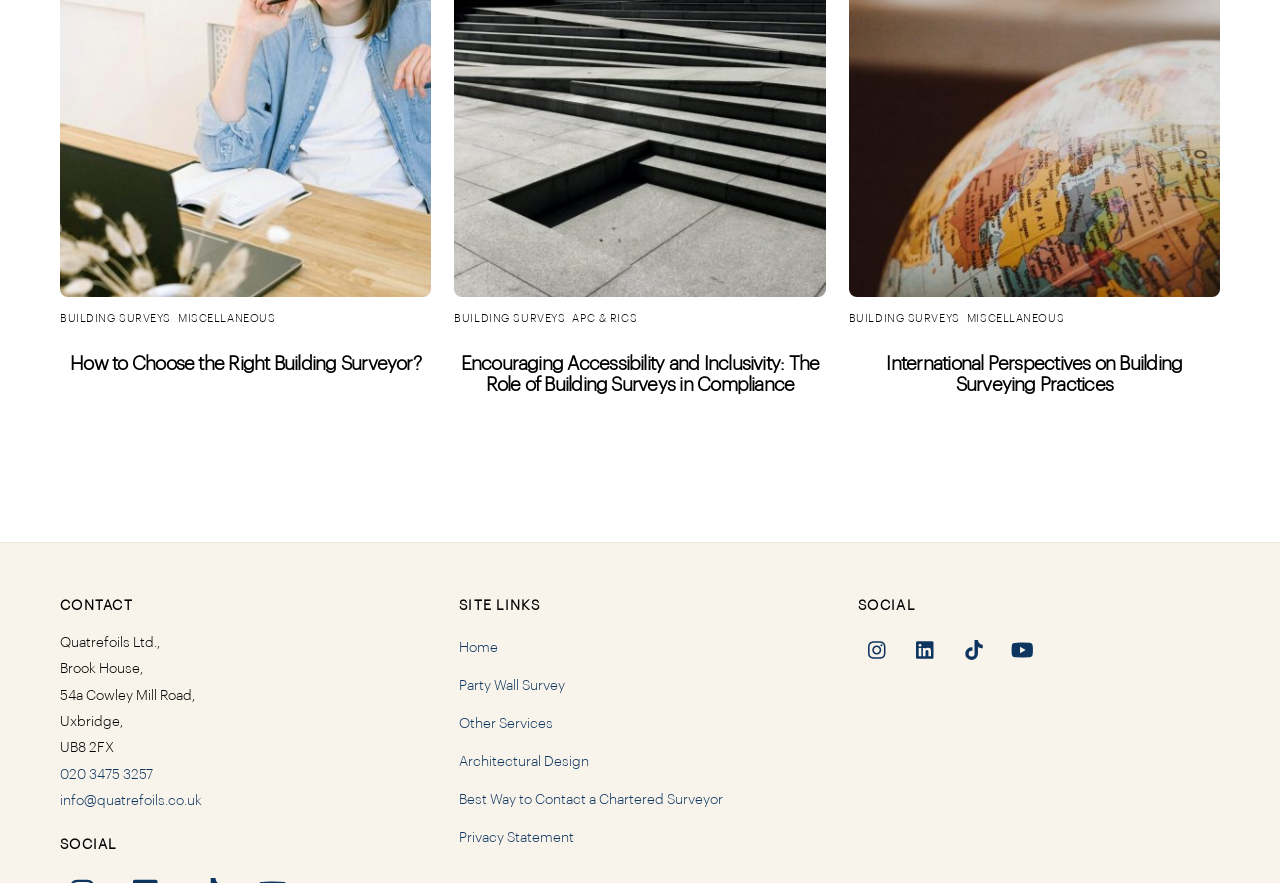Please provide a comprehensive response to the question based on the details in the image: What is the company name mentioned in the contact section?

In the contact section, there is a static text 'Quatrefoils Ltd.,' which is the company name.